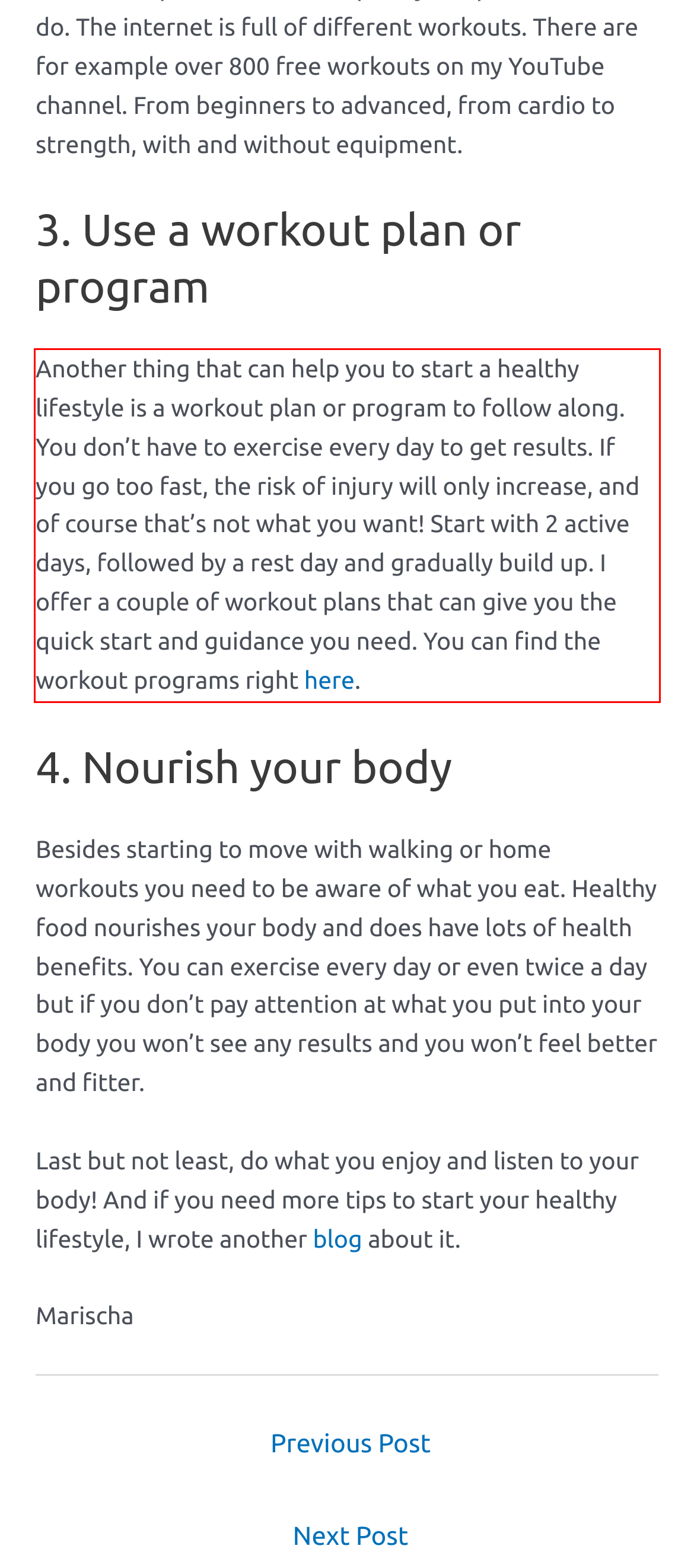Review the webpage screenshot provided, and perform OCR to extract the text from the red bounding box.

Another thing that can help you to start a healthy lifestyle is a workout plan or program to follow along. You don’t have to exercise every day to get results. If you go too fast, the risk of injury will only increase, and of course that’s not what you want! Start with 2 active days, followed by a rest day and gradually build up. I offer a couple of workout plans that can give you the quick start and guidance you need. You can find the workout programs right here.